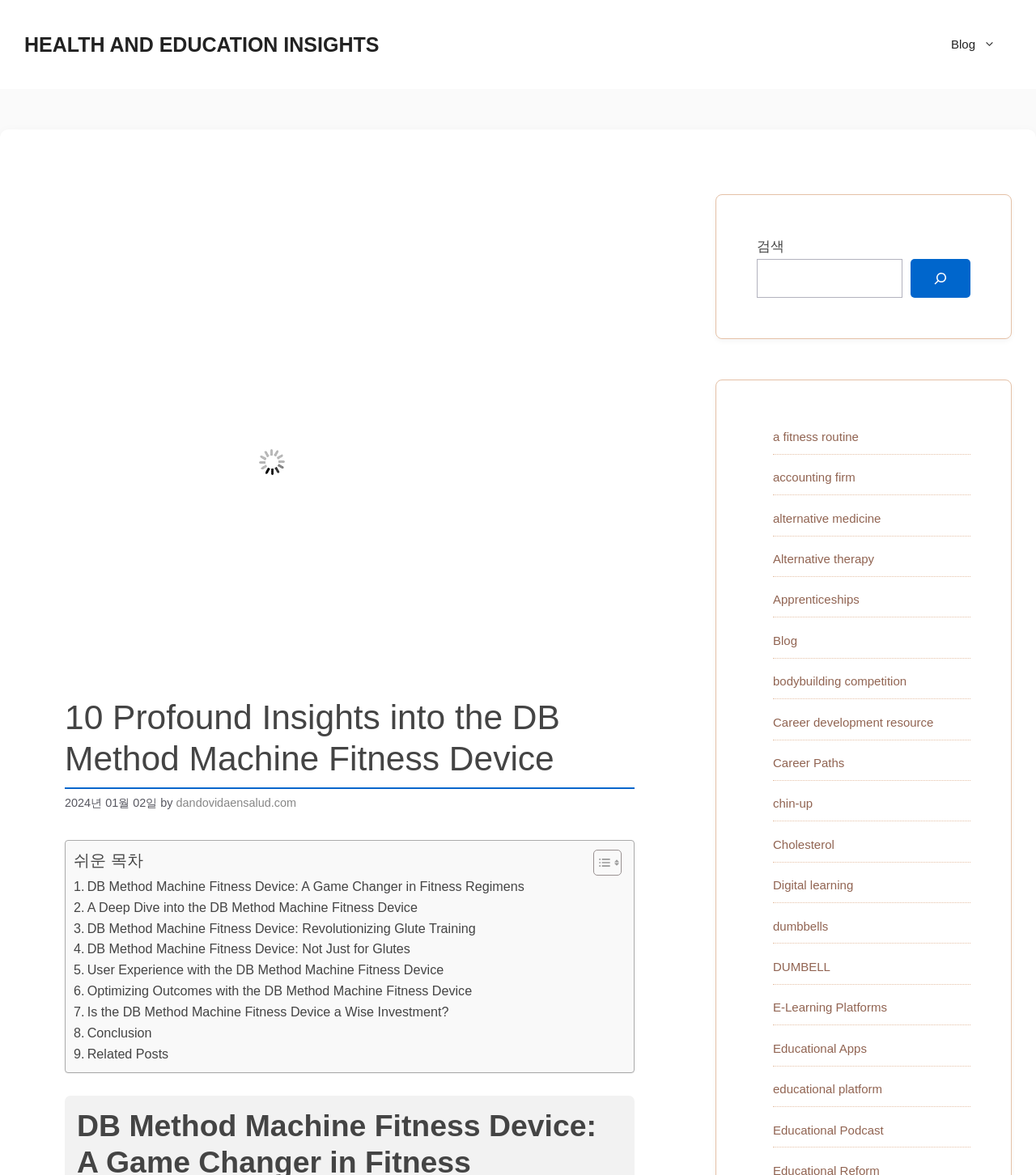Please determine the bounding box coordinates for the UI element described as: "parent_node: © — PREY".

None